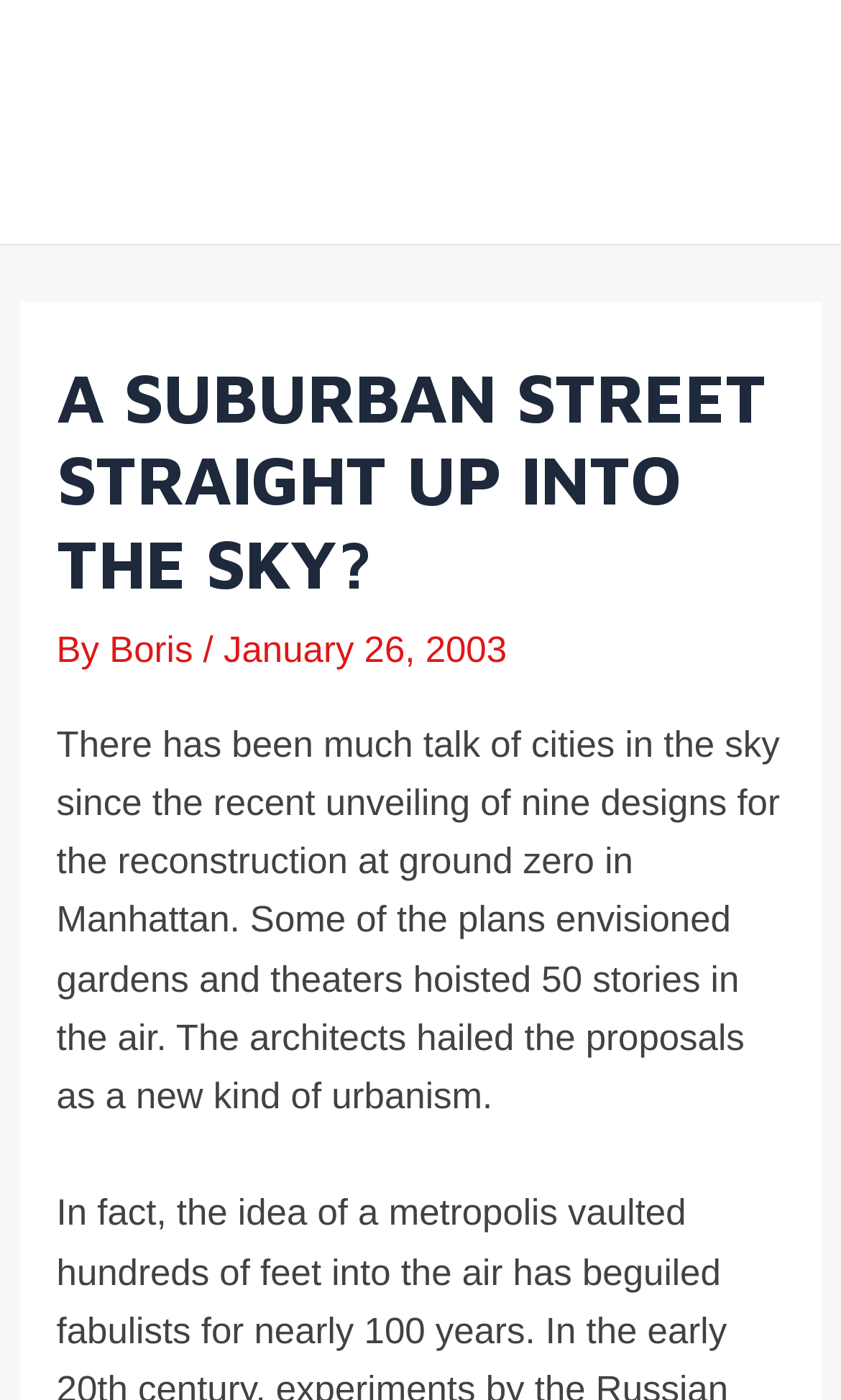How many stories high are the gardens and theaters proposed?
Answer the question with a single word or phrase by looking at the picture.

50